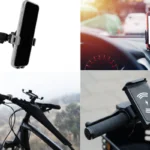Explain the image in detail, mentioning the main subjects and background elements.

The image showcases a collection of versatile mobile holders designed for various uses. In the top left, a sleek phone mount is depicted, ideal for hands-free accessibility while on the go. To the right, a mobile holder inside a car emphasizes convenience for navigation and communication during drives. The bottom left features a bike handlebar mount, perfect for cyclists who want to easily access their devices while riding. Lastly, a close-up of another handlebar holder illustrates the practicality of securing a phone for quick, glanceable updates. Each holder reflects a commitment to enhancing user experience by providing safe and efficient ways to interact with mobile devices in different settings.